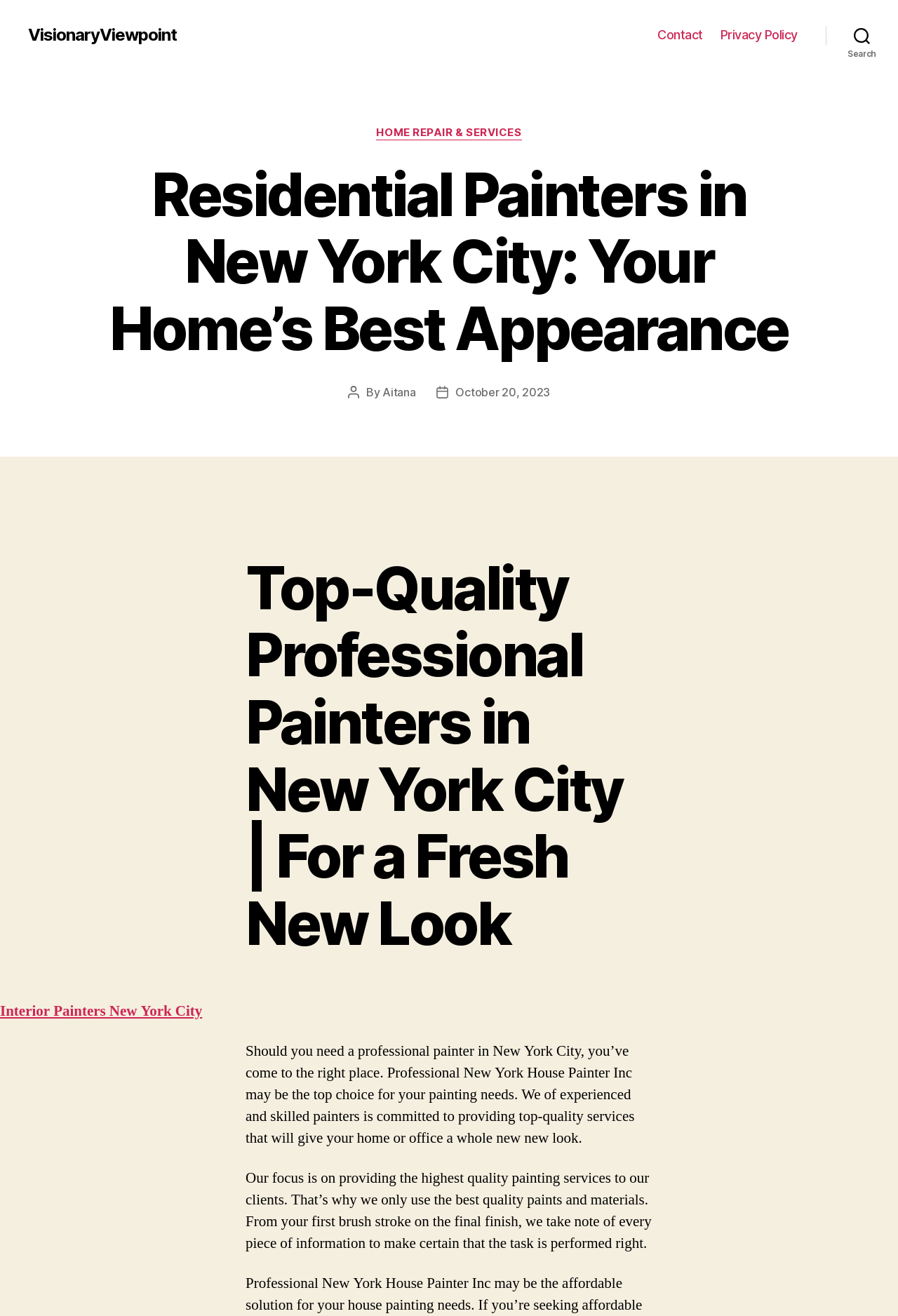From the element description: "Interior Painters New York City", extract the bounding box coordinates of the UI element. The coordinates should be expressed as four float numbers between 0 and 1, in the order [left, top, right, bottom].

[0.0, 0.761, 0.225, 0.776]